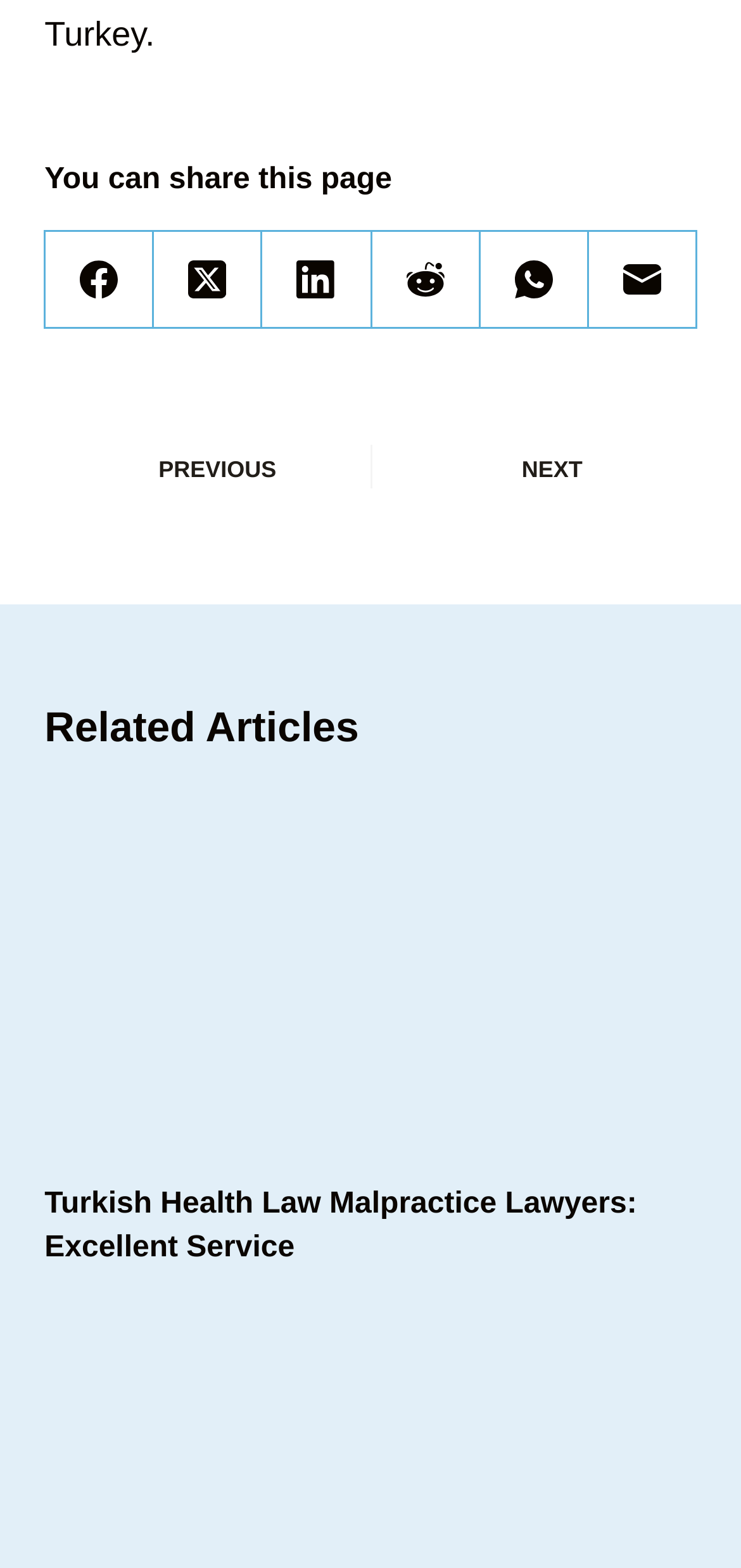What is the previous article about?
Using the visual information, answer the question in a single word or phrase.

Trademark Renewals Lawyers in Turkey